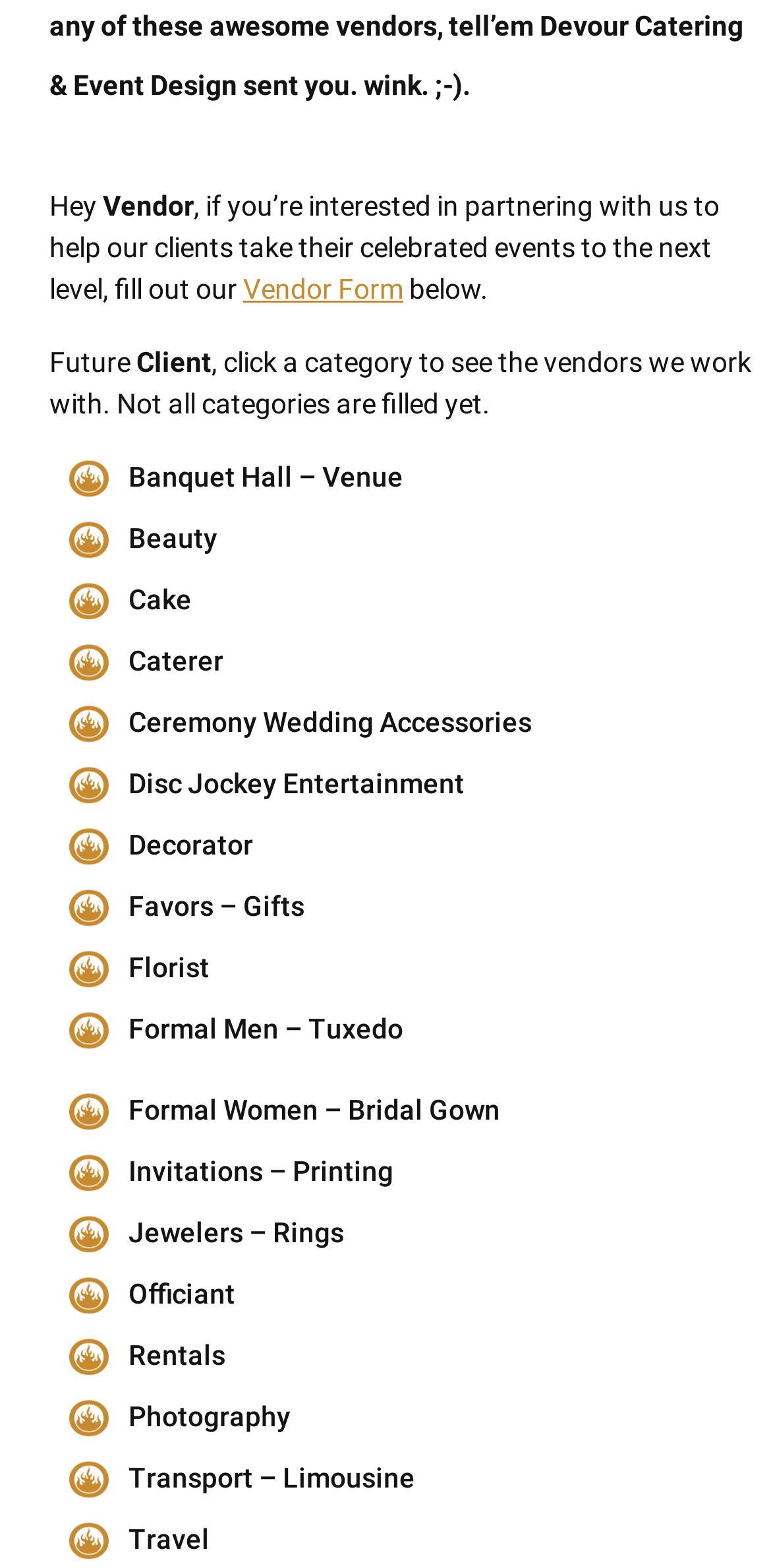Determine the bounding box coordinates for the area that should be clicked to carry out the following instruction: "click Beauty".

[0.09, 0.331, 0.949, 0.357]